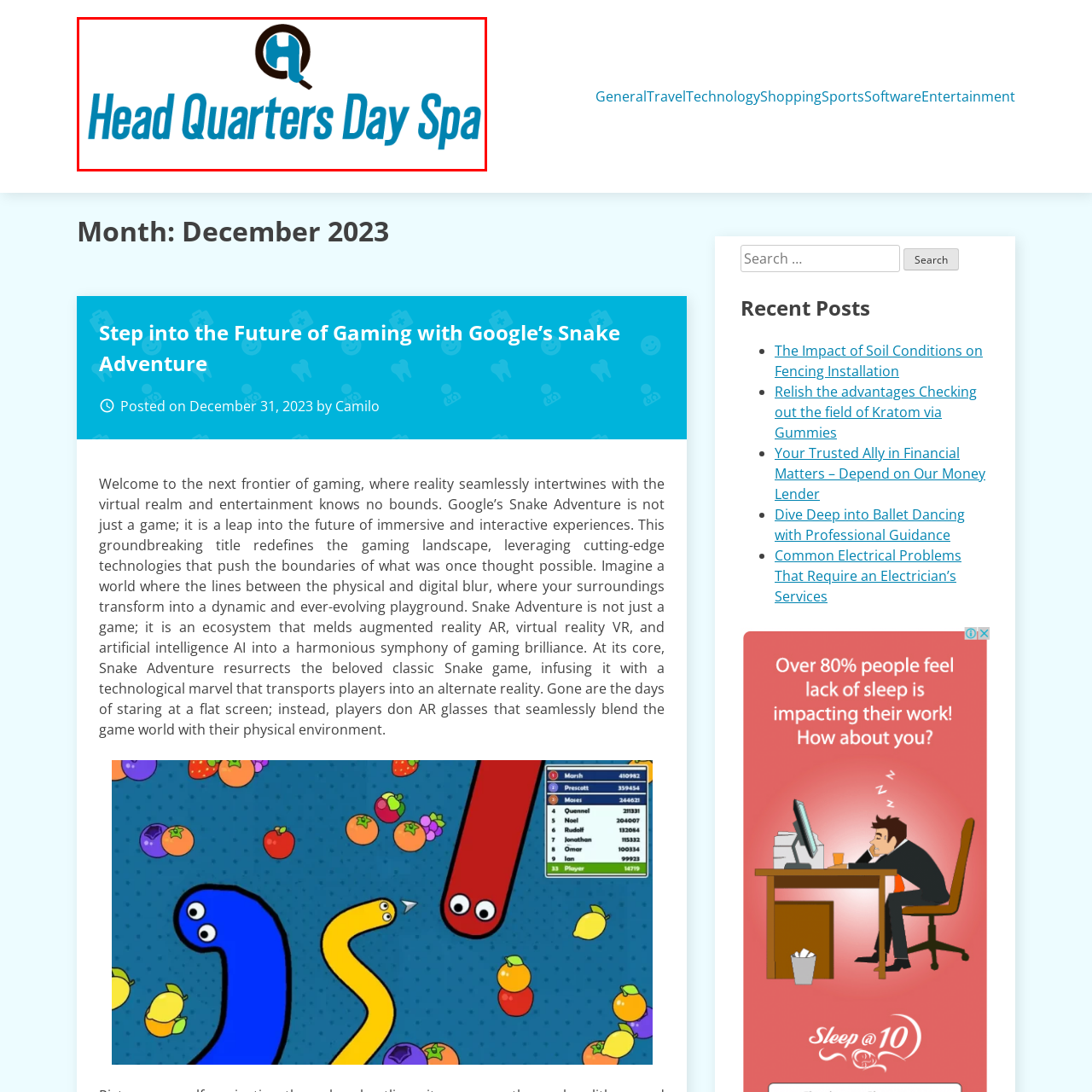Provide an elaborate description of the image marked by the red boundary.

The image features the logo of "Head Quarters Day Spa," prominently showcasing a modern and inviting design. The name is presented in a vibrant blue font, exuding a sense of relaxation and tranquility, which is fitting for a day spa. Above the text, a stylized letter 'Q,' partially encircled, adds a unique touch to the logo, reinforcing the brand identity. This logo encapsulates the essence of a serene space dedicated to wellness and rejuvenation, ideally reflecting the services offered at the spa.